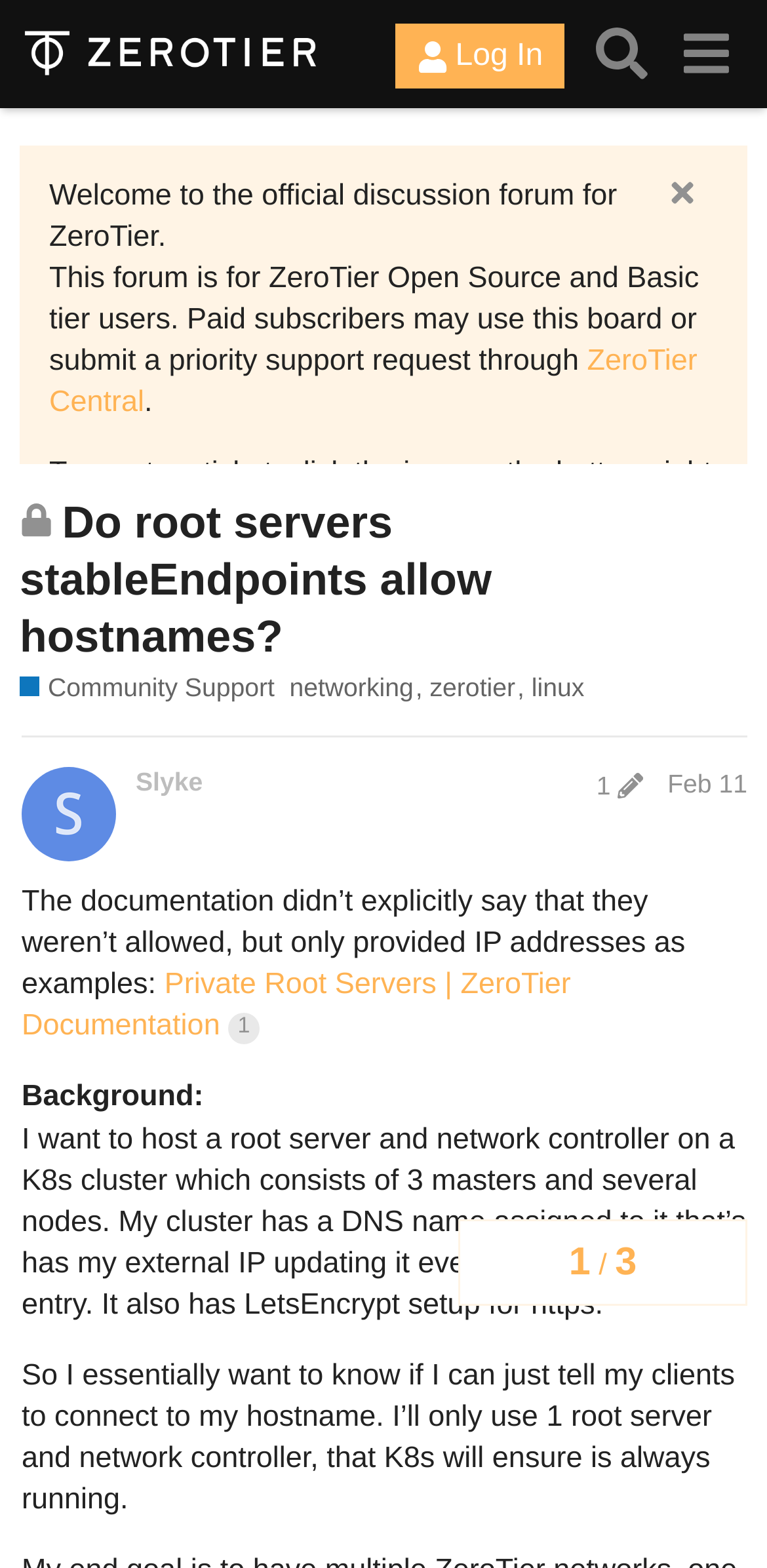Please specify the bounding box coordinates of the clickable region to carry out the following instruction: "Go to the Community Support page". The coordinates should be four float numbers between 0 and 1, in the format [left, top, right, bottom].

[0.026, 0.428, 0.358, 0.451]